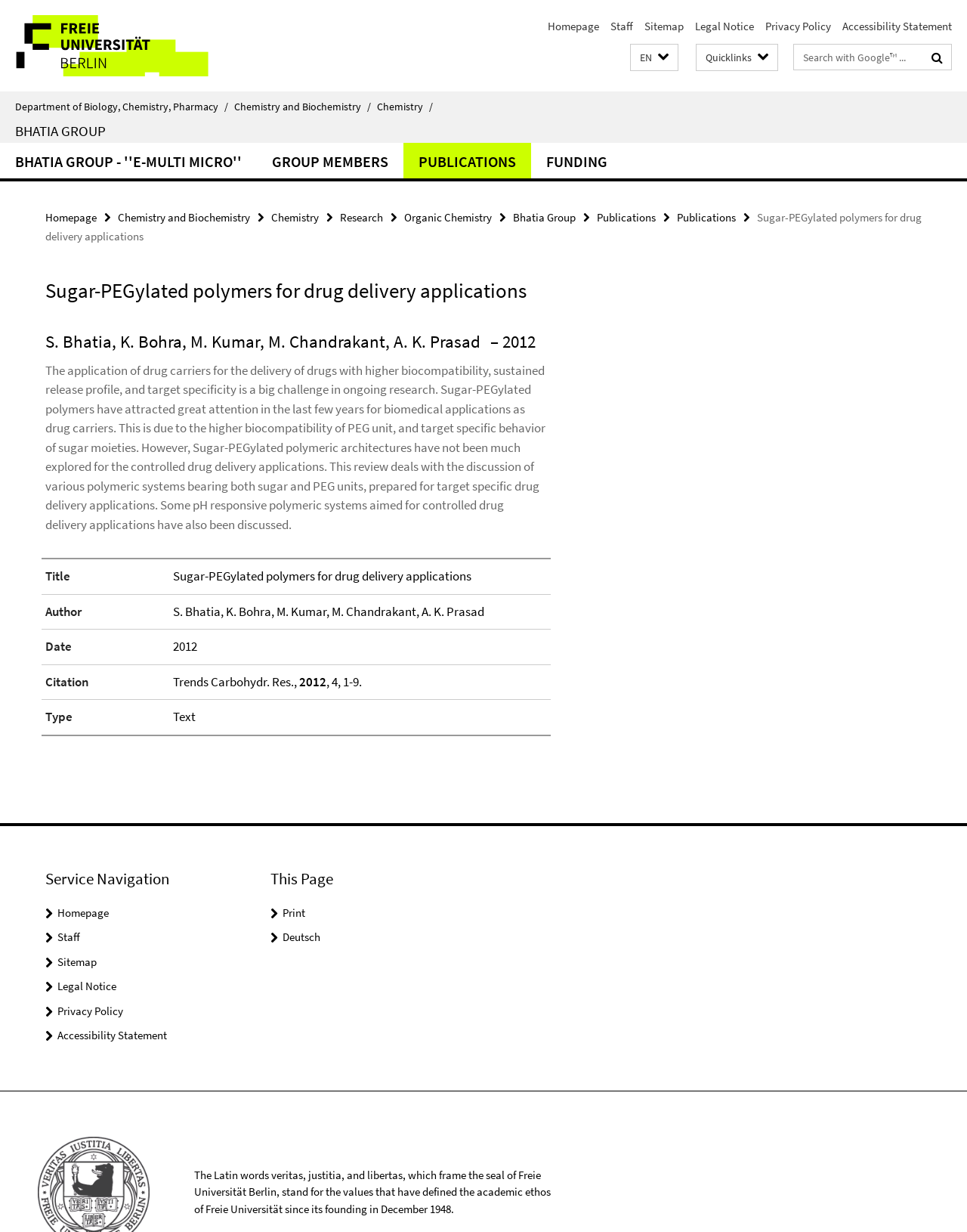Could you highlight the region that needs to be clicked to execute the instruction: "Search for something"?

[0.821, 0.036, 0.984, 0.056]